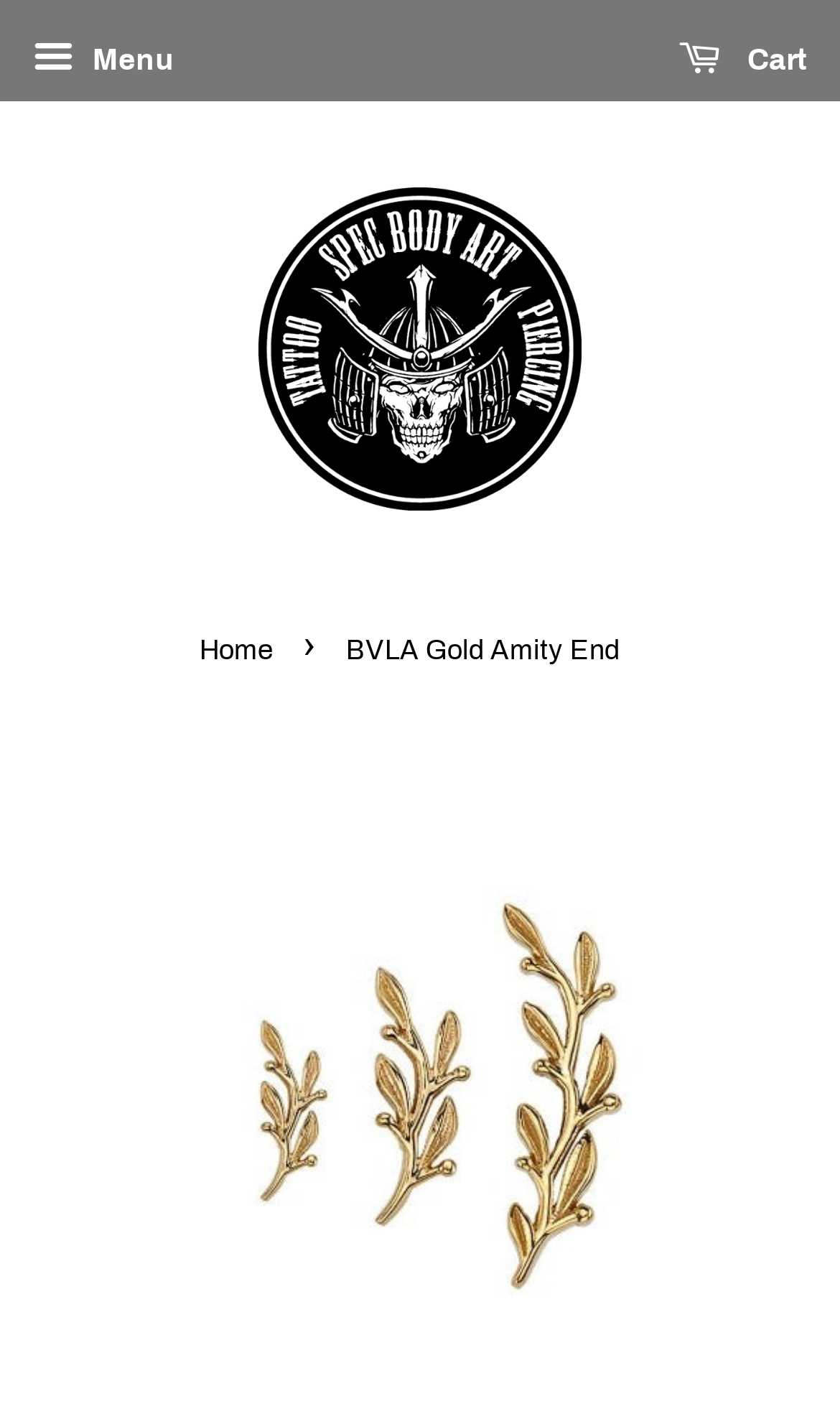Mark the bounding box of the element that matches the following description: "Cart 0".

[0.808, 0.018, 0.962, 0.069]